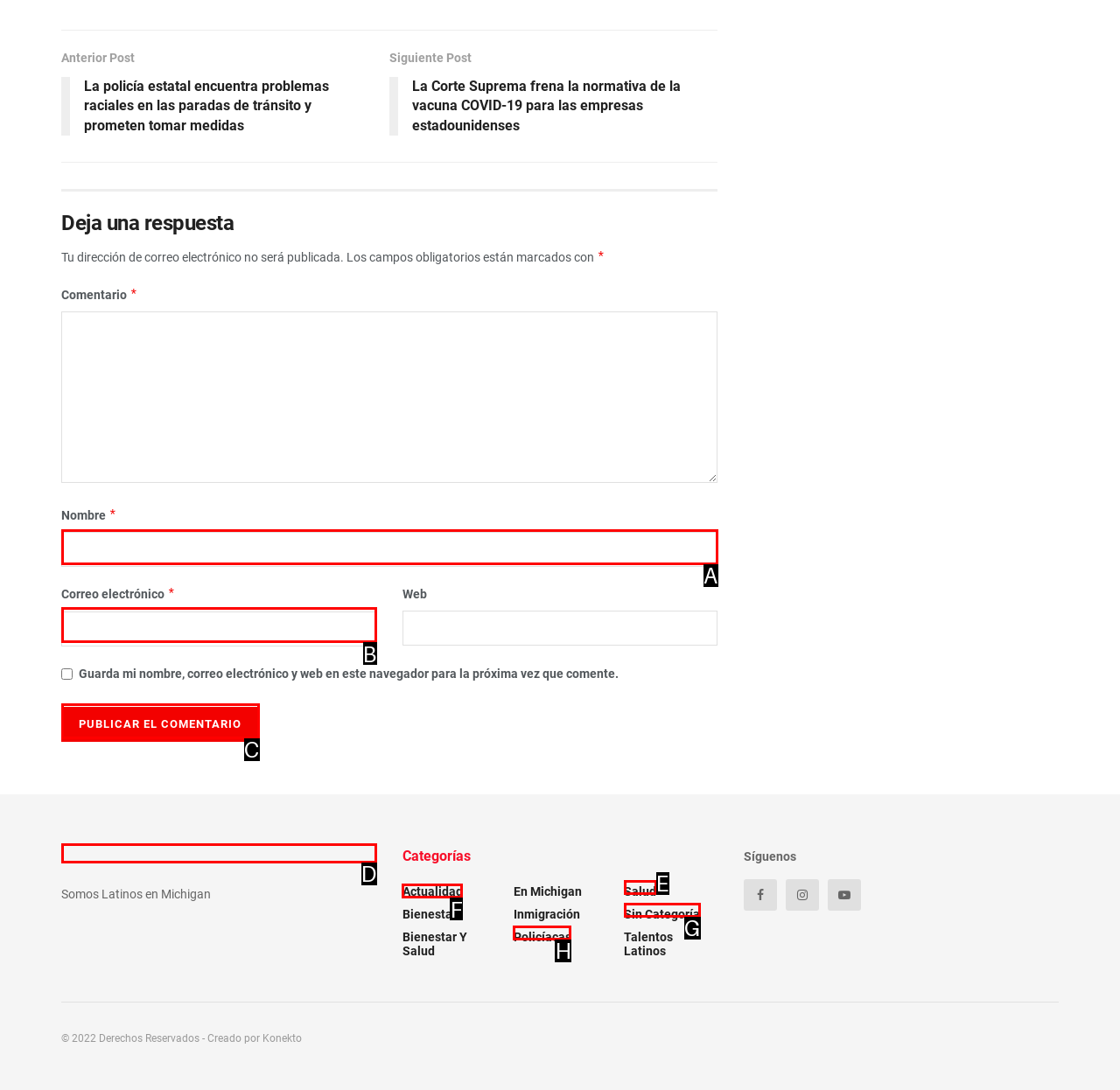Out of the given choices, which letter corresponds to the UI element required to Visit the category page of Actualidad? Answer with the letter.

F